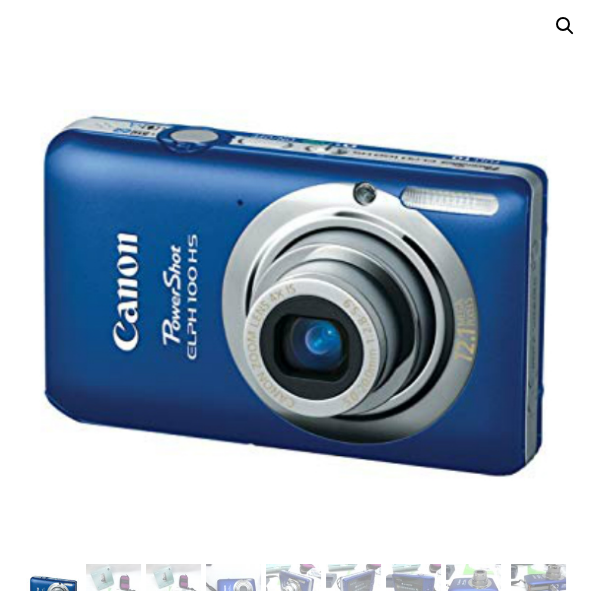Based on the image, give a detailed response to the question: What is included with the Canon PowerShot ELPH 100 HS?

According to the caption, the camera comes with essential accessories such as a box, manual, USB and video cables, charger, and a carry case, making it a complete package for users.